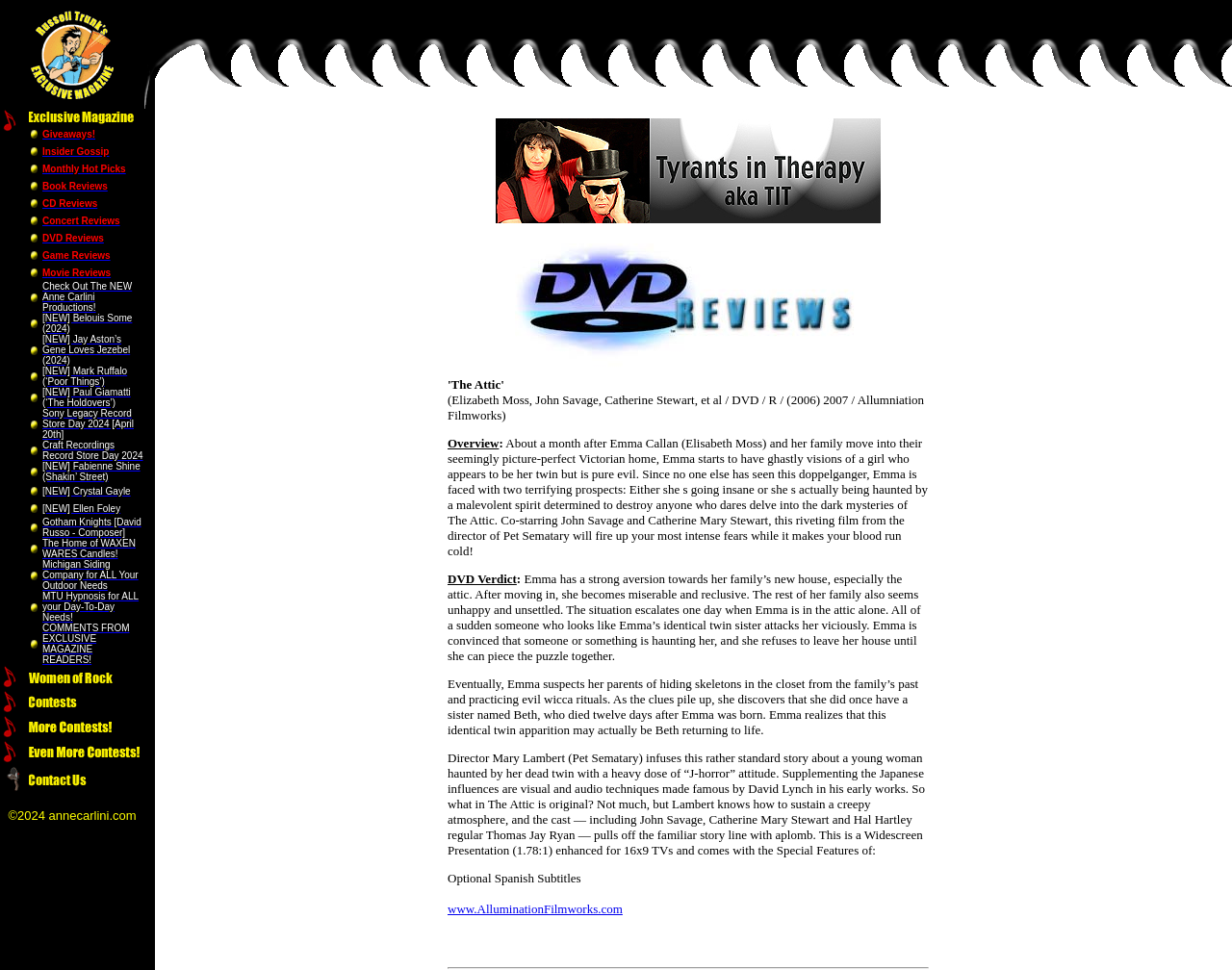What is the purpose of this webpage?
Please provide a comprehensive and detailed answer to the question.

Based on the content and structure of the webpage, I infer that its purpose is to serve as an online entertainment magazine, providing reviews, news, and information on various topics such as music, movies, books, and games.